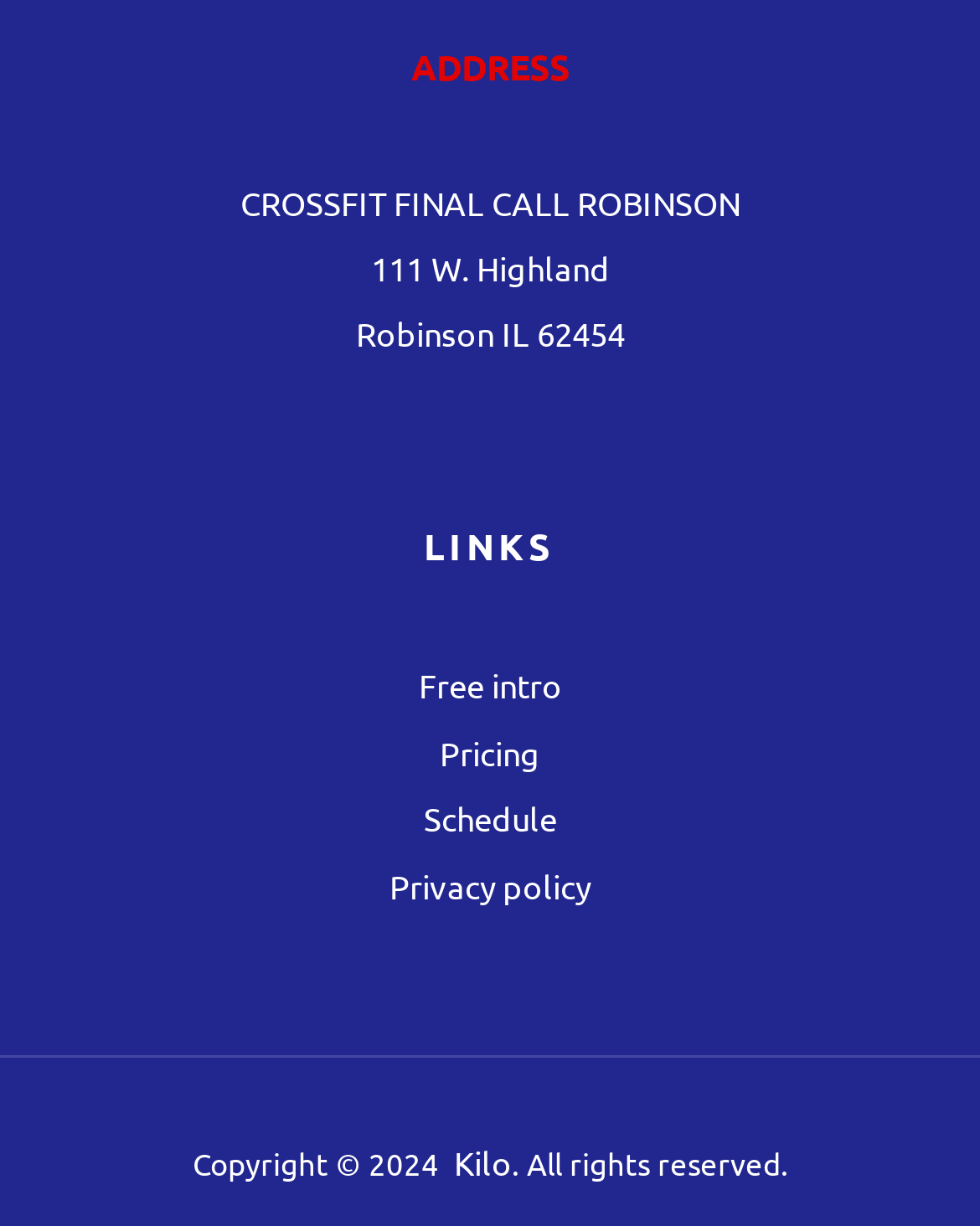Could you please study the image and provide a detailed answer to the question:
What is the address of CROSSFIT FINAL CALL ROBINSON?

I found the address by looking at the 'ADDRESS' section in the footer, where it lists 'CROSSFIT FINAL CALL ROBINSON 111 W. Highland Robinson IL 62454' as a link.